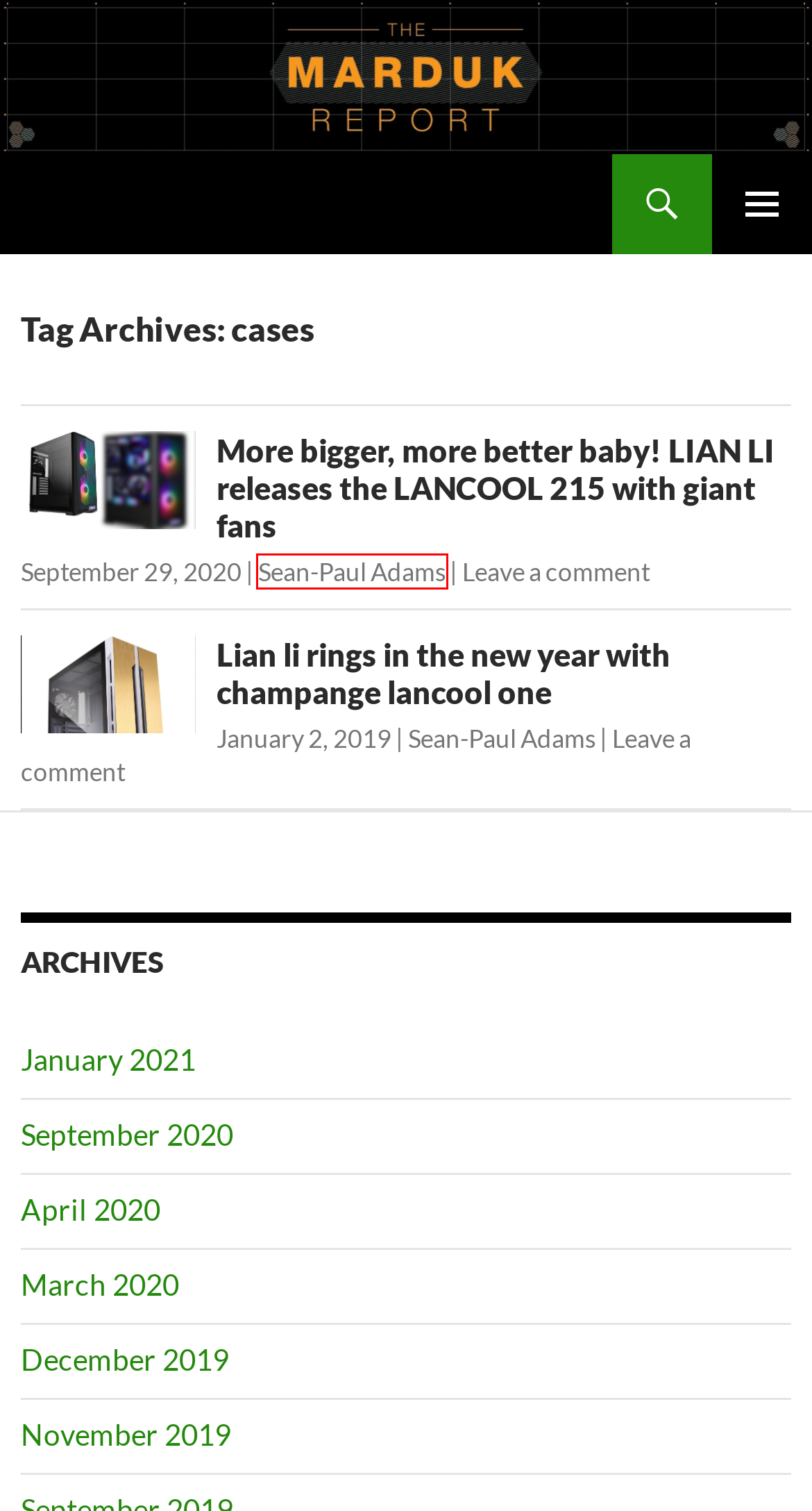Observe the webpage screenshot and focus on the red bounding box surrounding a UI element. Choose the most appropriate webpage description that corresponds to the new webpage after clicking the element in the bounding box. Here are the candidates:
A. December | 2019 |
B. January | 2021 |
C. More bigger, more better baby! LIAN LI releases the LANCOOL 215 with giant fans |
D. April | 2020 |
E. Lian li rings in the new year with champange lancool one |
F. November | 2019 |
G. March | 2020 |
H. Sean-Paul Adams |

H